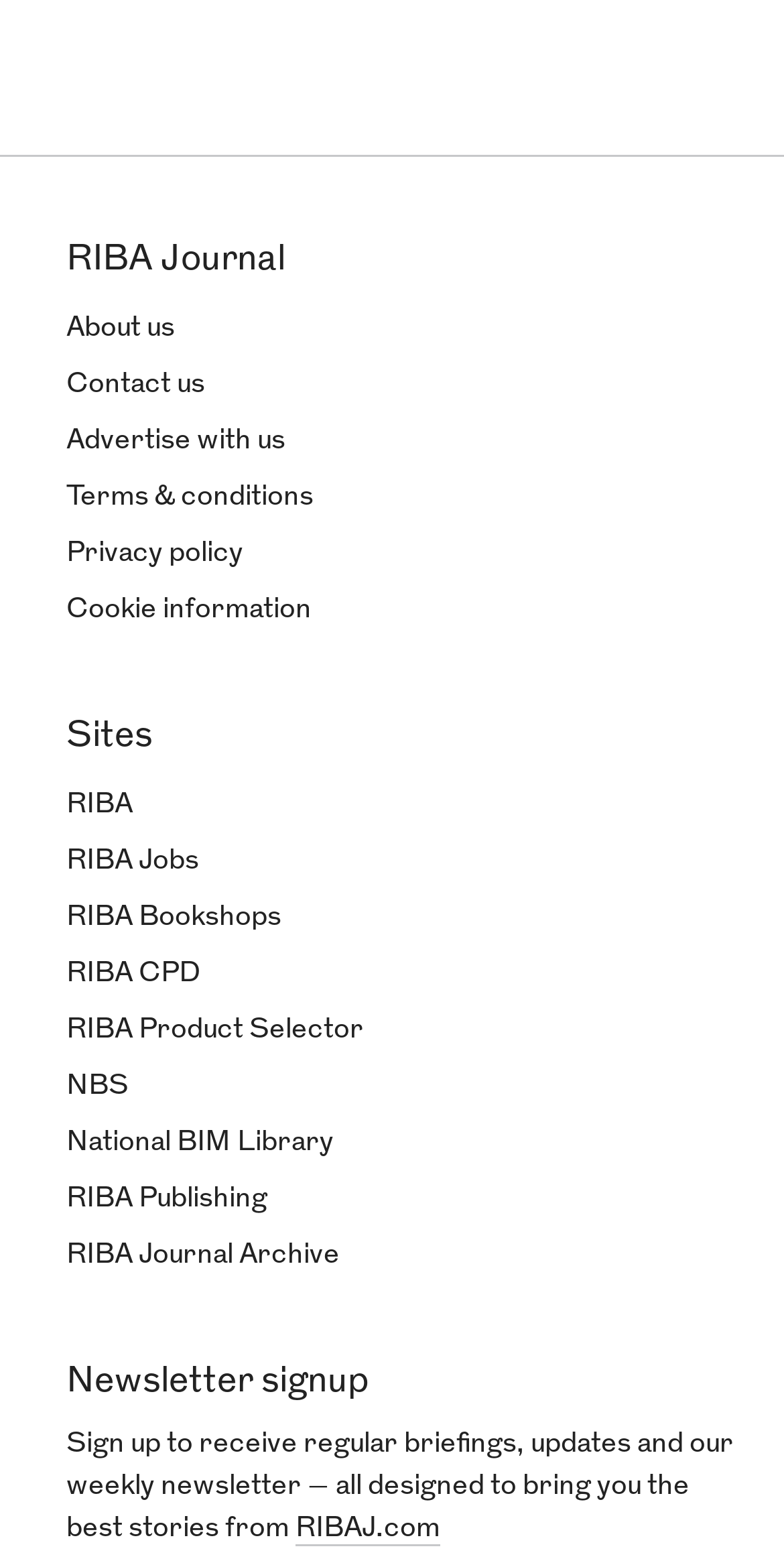Highlight the bounding box coordinates of the element you need to click to perform the following instruction: "visit RIBA website."

[0.085, 0.504, 0.169, 0.523]